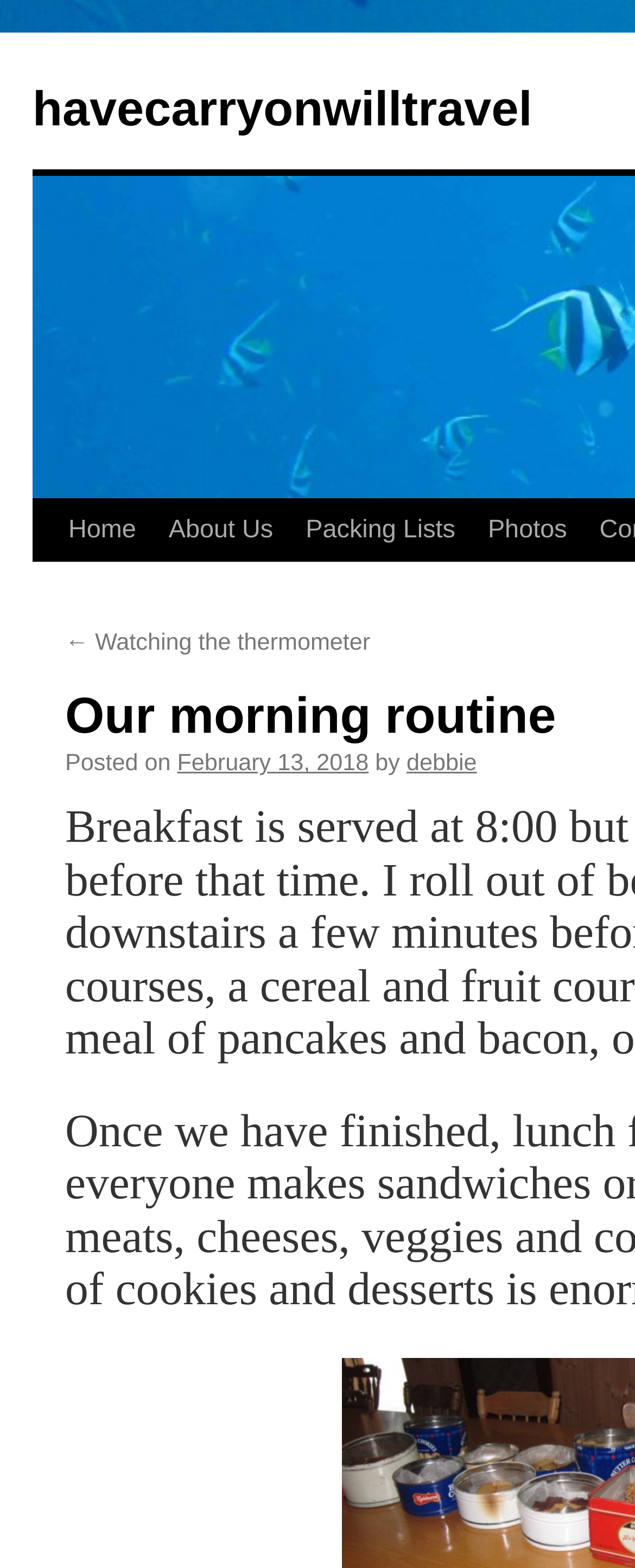Point out the bounding box coordinates of the section to click in order to follow this instruction: "view photos".

[0.743, 0.319, 0.918, 0.358]